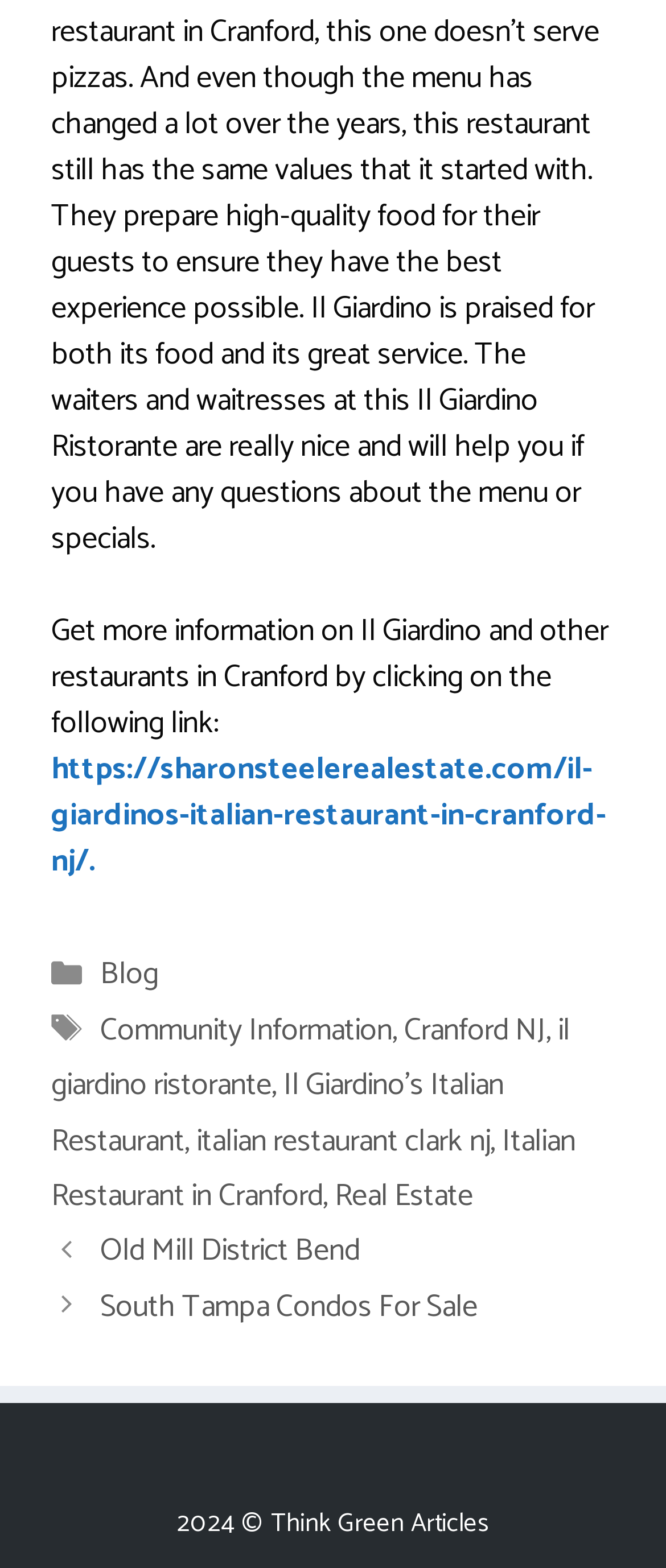Specify the bounding box coordinates of the area that needs to be clicked to achieve the following instruction: "Click on the link to Il Giardino’s Italian Restaurant".

[0.077, 0.676, 0.756, 0.744]